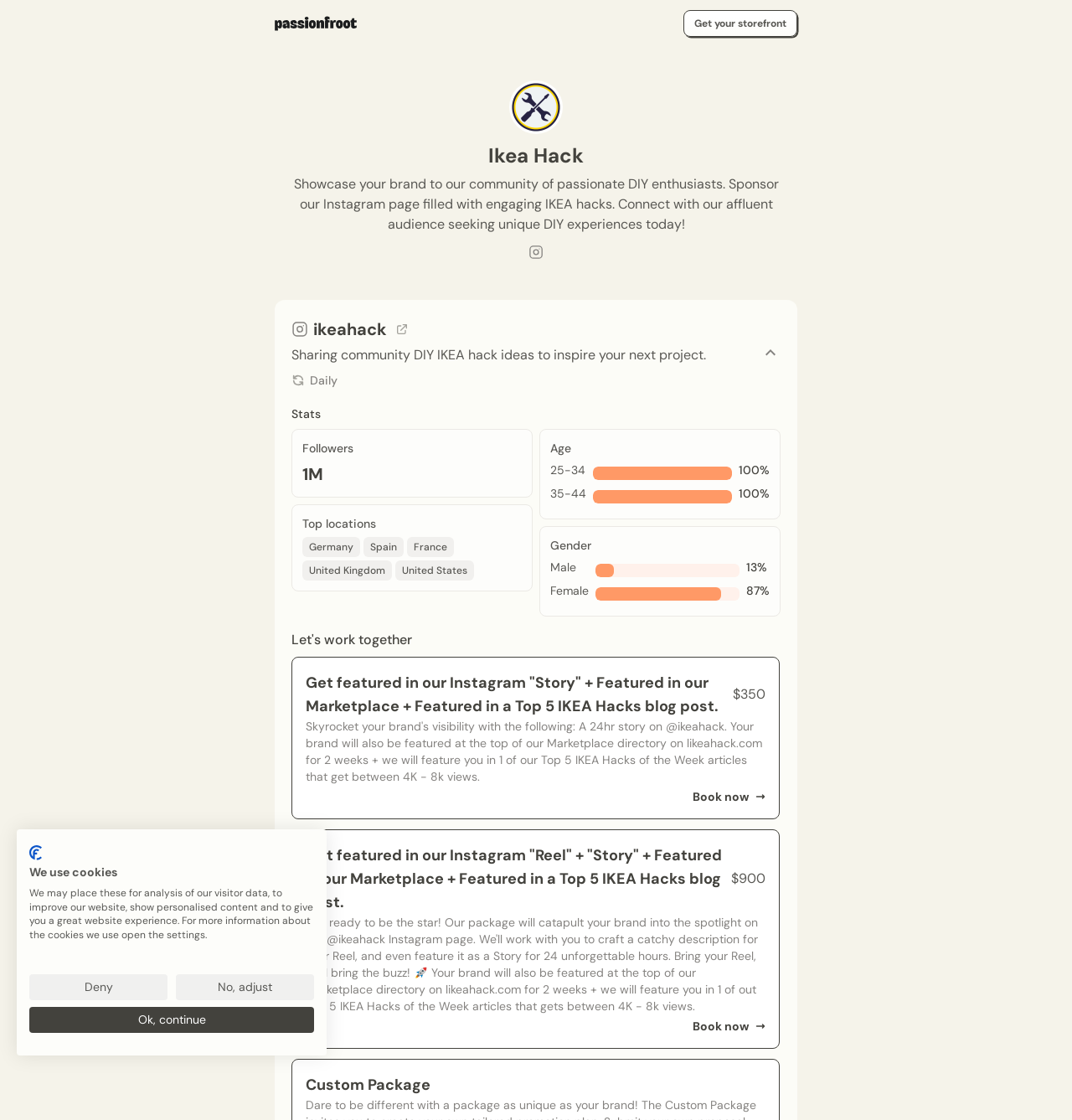What is the age range of the majority of the audience?
Refer to the image and provide a one-word or short phrase answer.

25-34